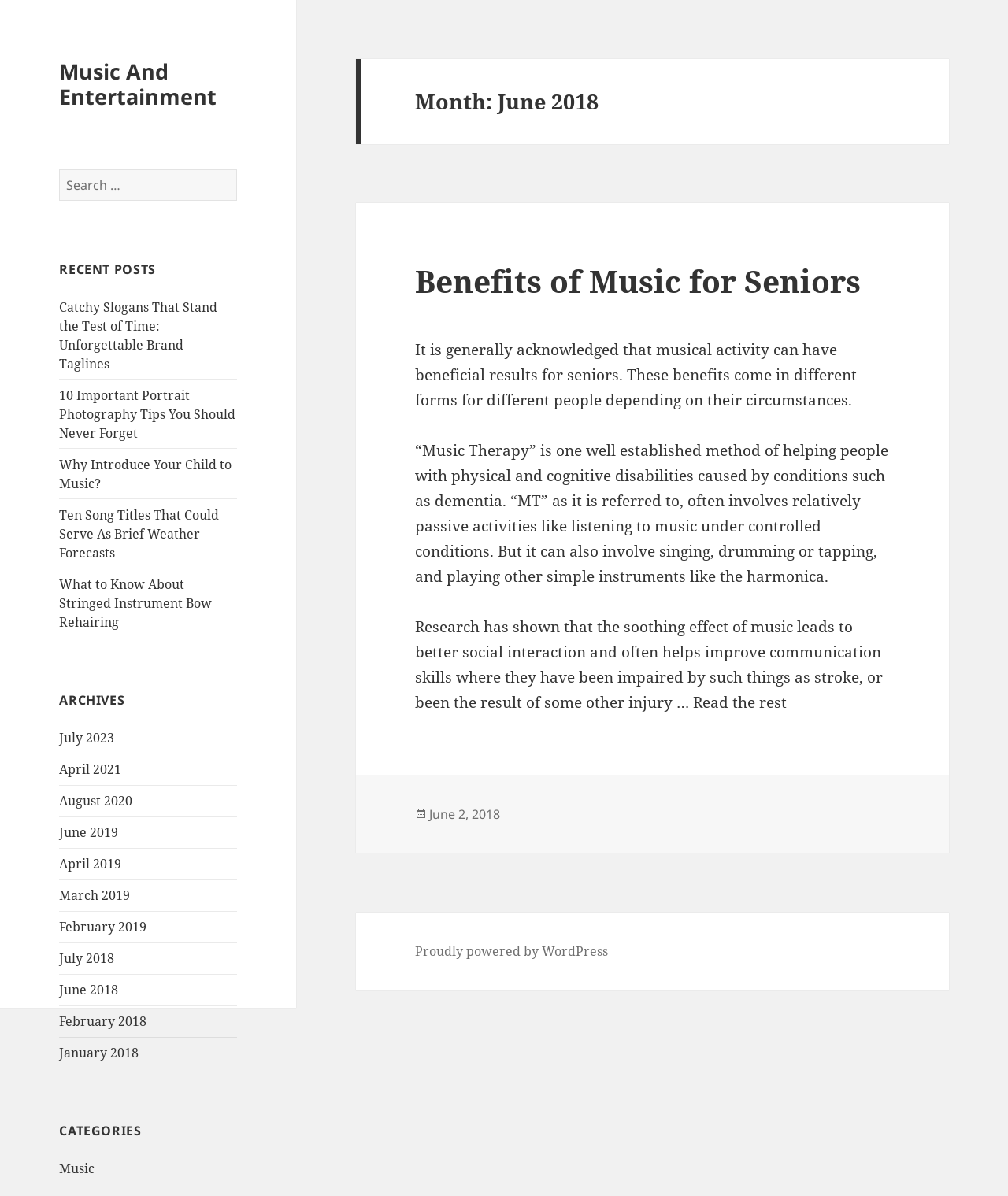From the webpage screenshot, predict the bounding box coordinates (top-left x, top-left y, bottom-right x, bottom-right y) for the UI element described here: Life style

None